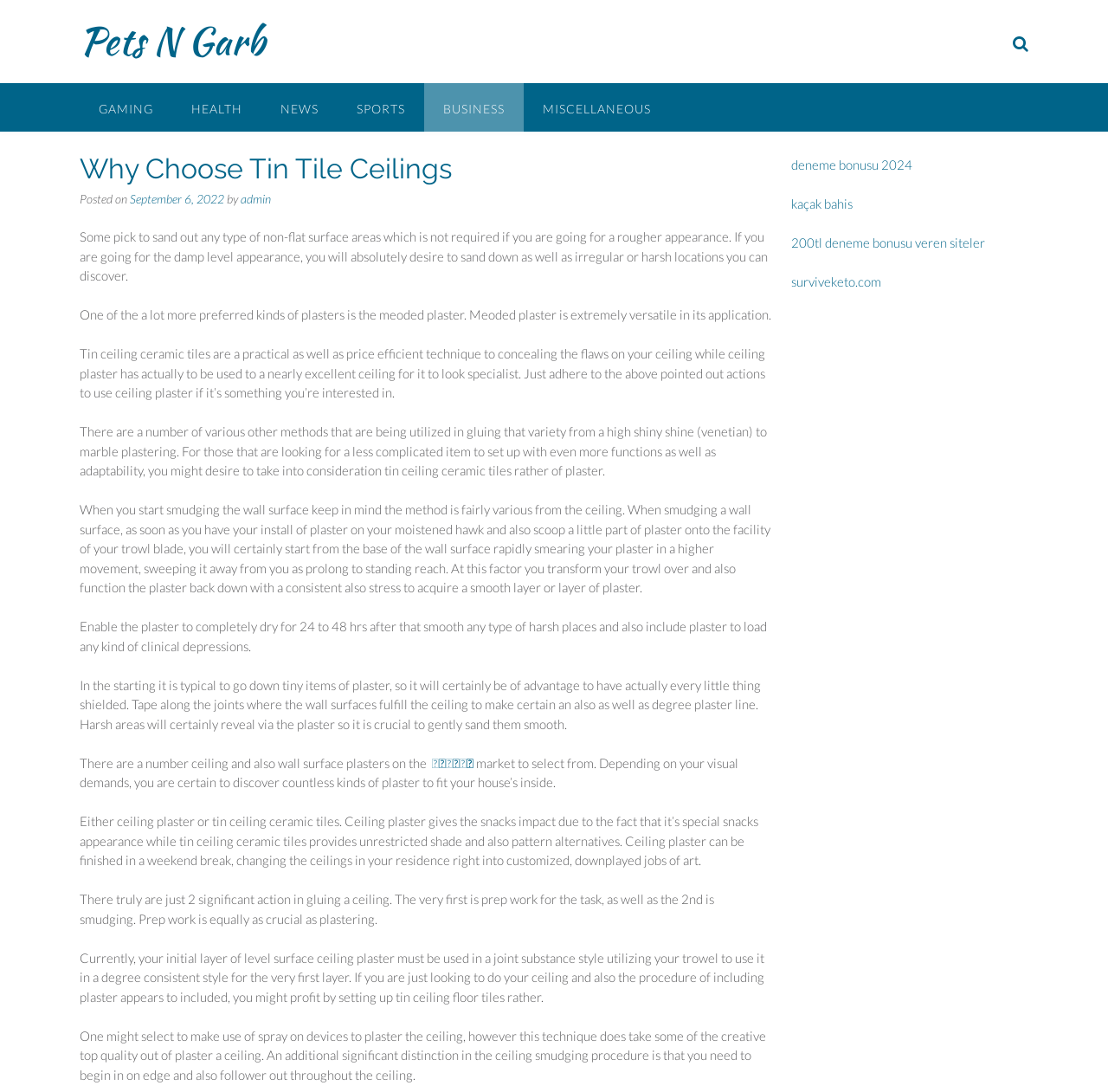Please identify the bounding box coordinates of the element I need to click to follow this instruction: "Click on ปูนยิปซั่ม".

[0.39, 0.691, 0.427, 0.706]